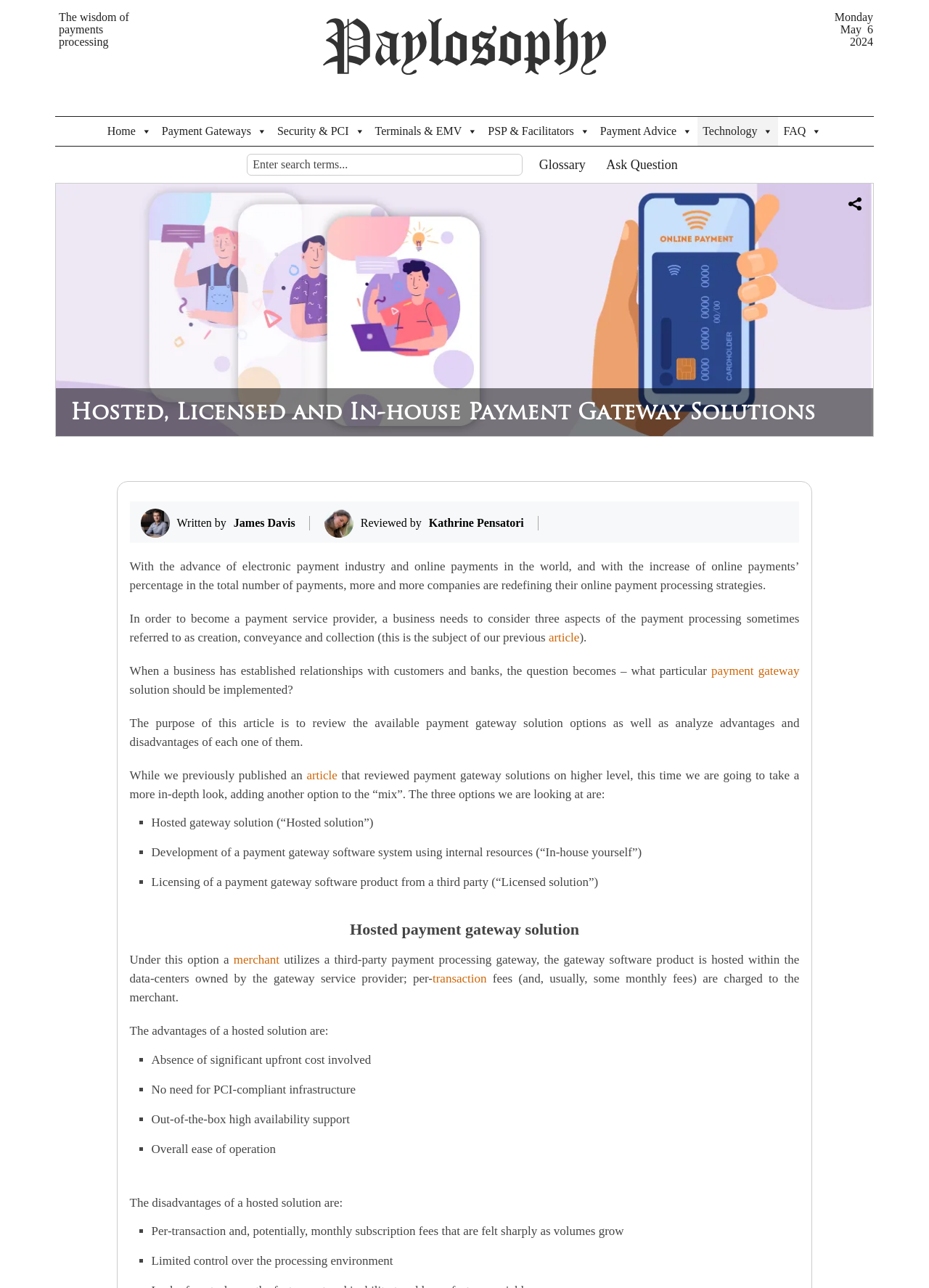What is the advantage of a hosted payment gateway solution?
With the help of the image, please provide a detailed response to the question.

According to the article, one of the advantages of a hosted payment gateway solution is the absence of significant upfront cost involved, which is mentioned in the list of advantages of a hosted solution.